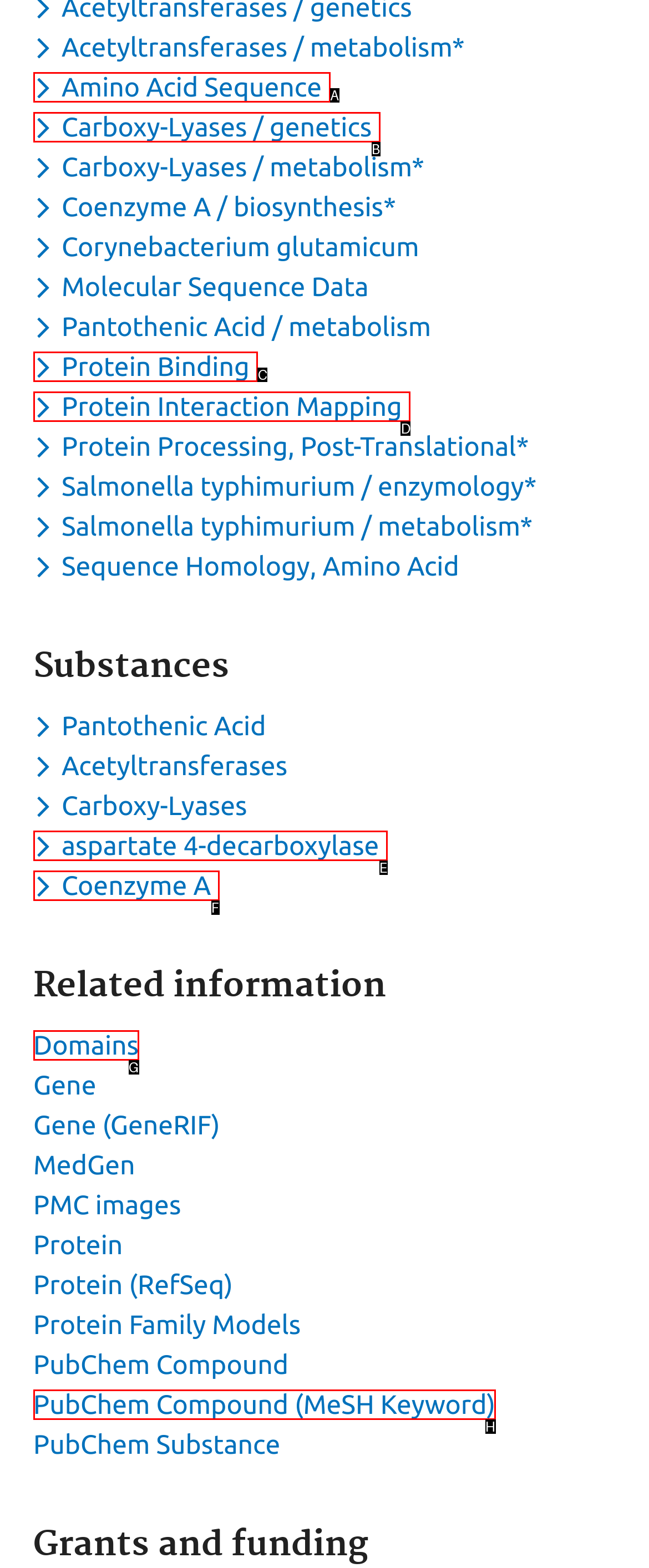Select the option that aligns with the description: PubChem Compound (MeSH Keyword)
Respond with the letter of the correct choice from the given options.

H